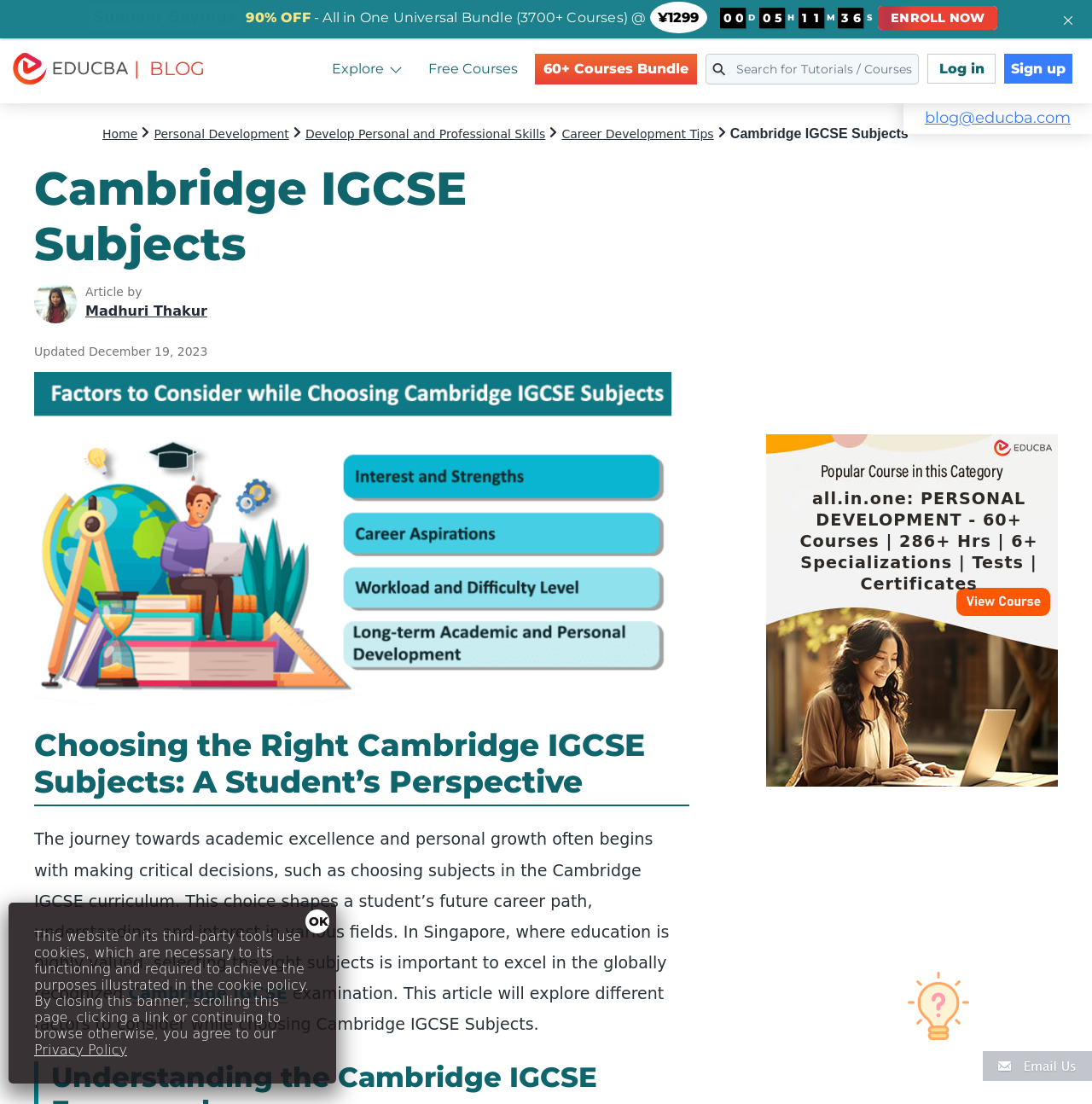Kindly determine the bounding box coordinates of the area that needs to be clicked to fulfill this instruction: "Learn about Cambridge IGCSE".

[0.117, 0.891, 0.263, 0.909]